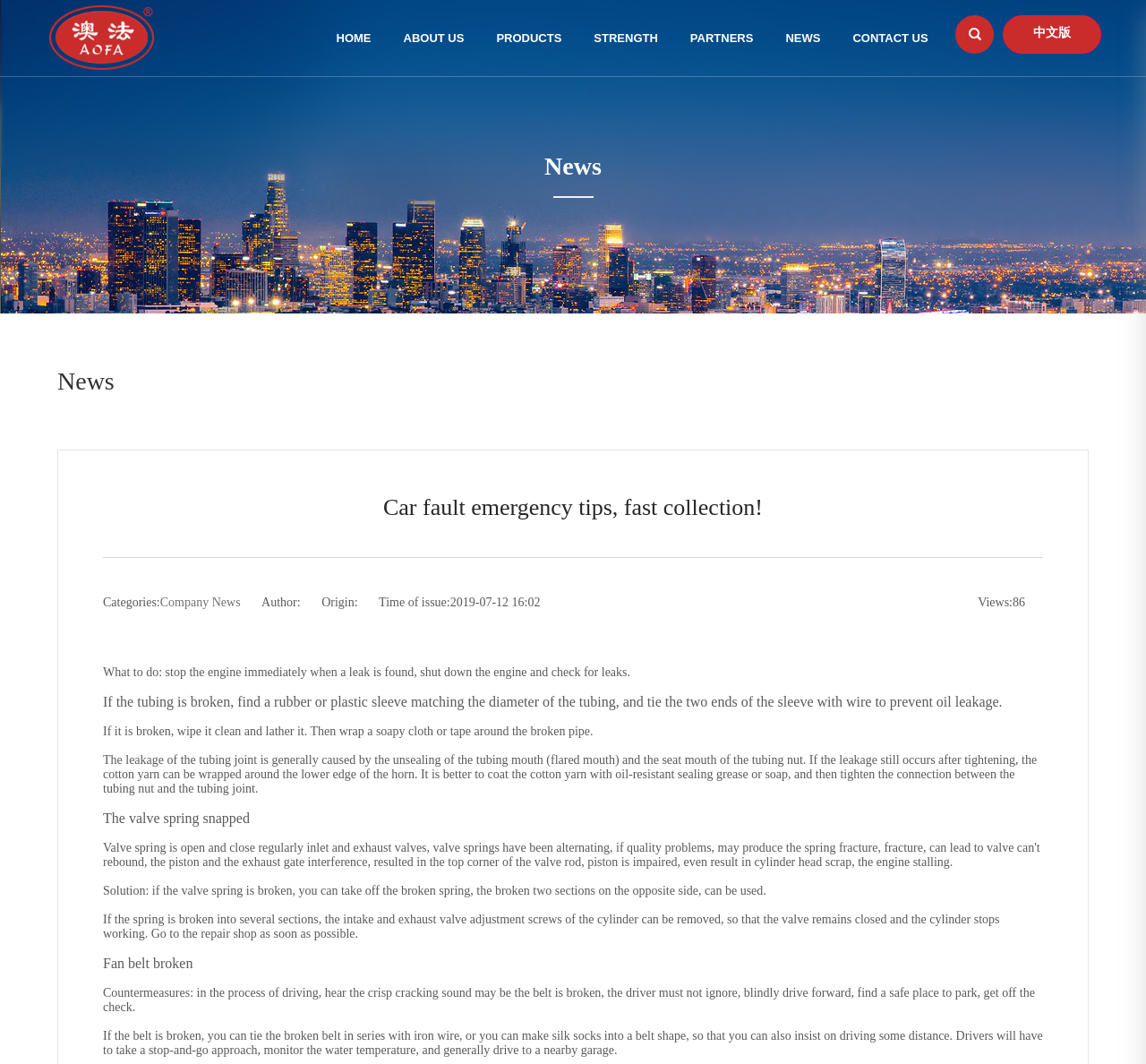What should you do when a leak is found?
Examine the webpage screenshot and provide an in-depth answer to the question.

According to the webpage, when a leak is found, you should stop the engine immediately and shut it down to check for leaks.